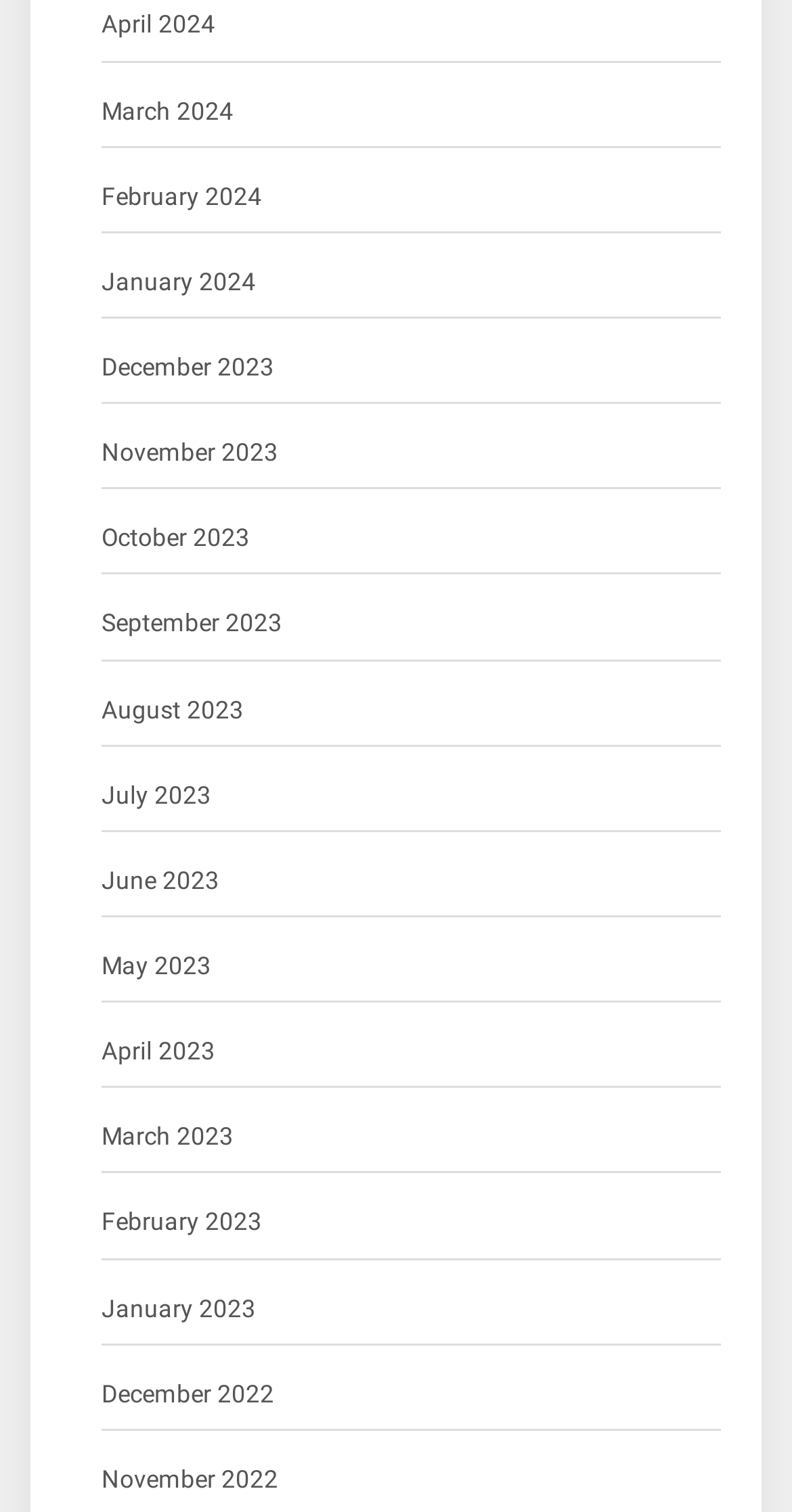Can you provide the bounding box coordinates for the element that should be clicked to implement the instruction: "view April 2024"?

[0.128, 0.003, 0.272, 0.032]